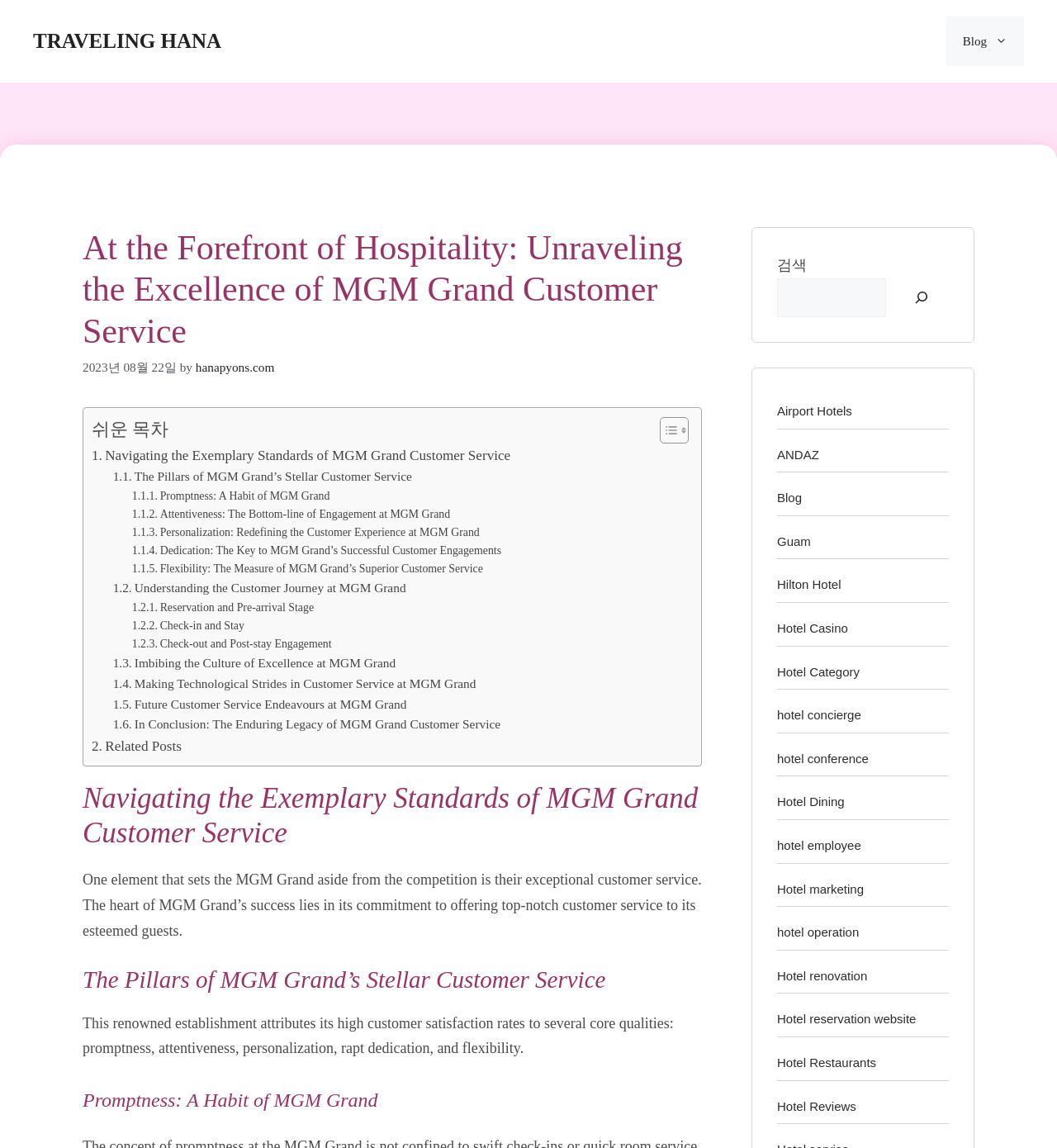What is the date of the article?
Please provide a comprehensive and detailed answer to the question.

I found the date in the time element with bounding box coordinates [0.078, 0.314, 0.167, 0.326] which contains the StaticText '2023년 08월 22일'.